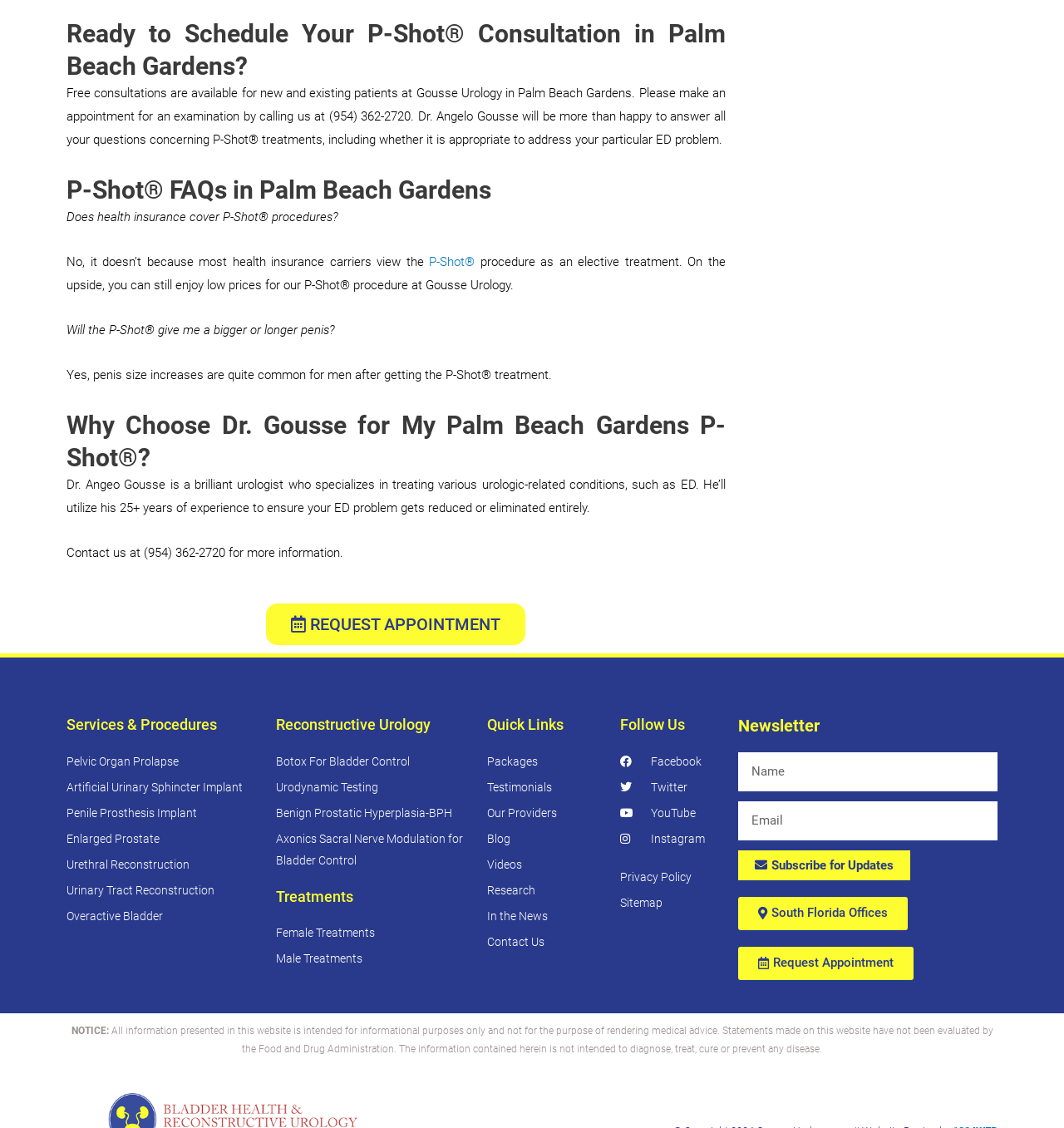What is the phone number to make an appointment?
Kindly answer the question with as much detail as you can.

The phone number to make an appointment can be found in the static text 'Please make an appointment for an examination by calling us at (954) 362-2720.'